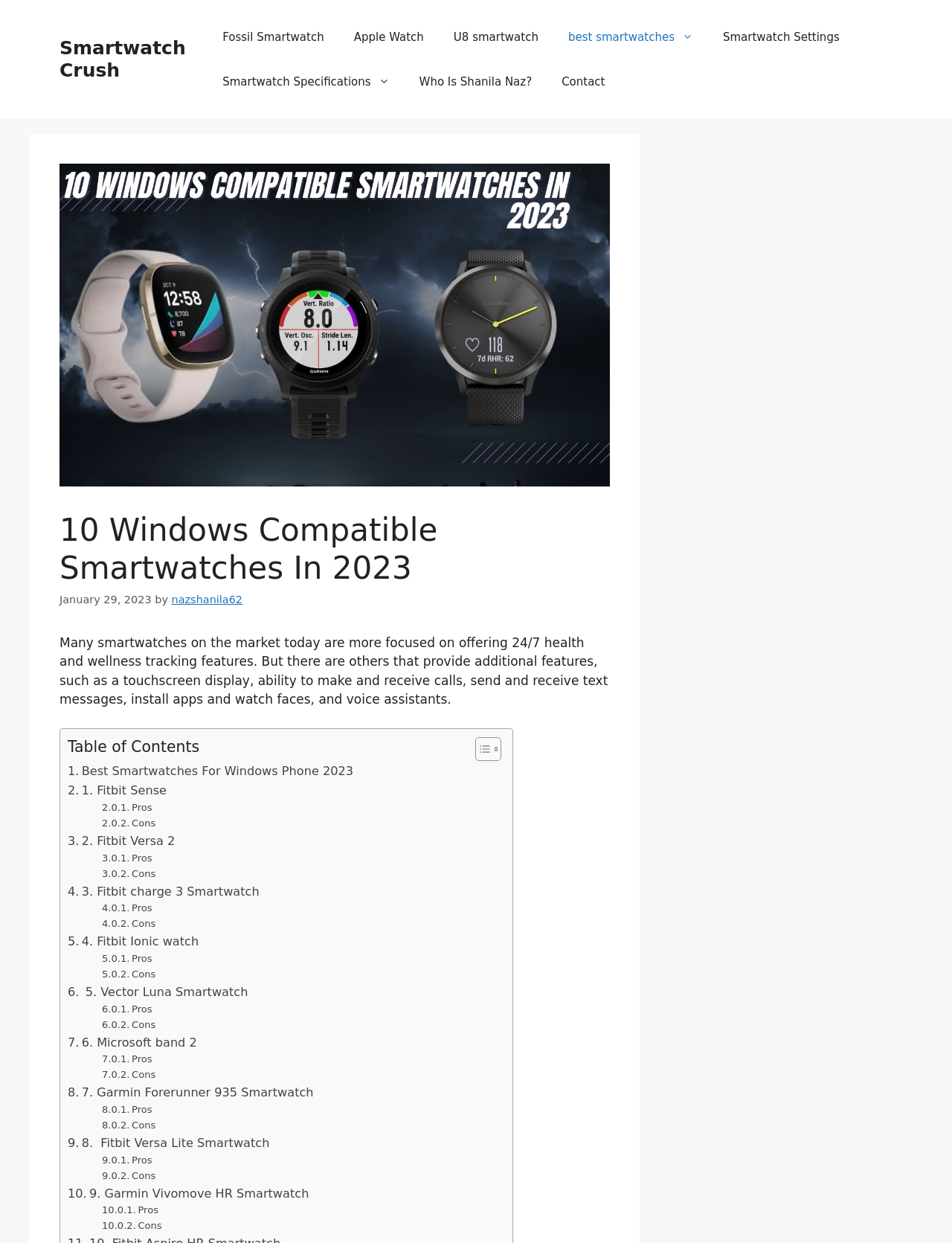What is the date of the article?
Examine the image closely and answer the question with as much detail as possible.

The date of the article can be found in the time element, which is a child of the header element, and it is specified as 'January 29, 2023'.